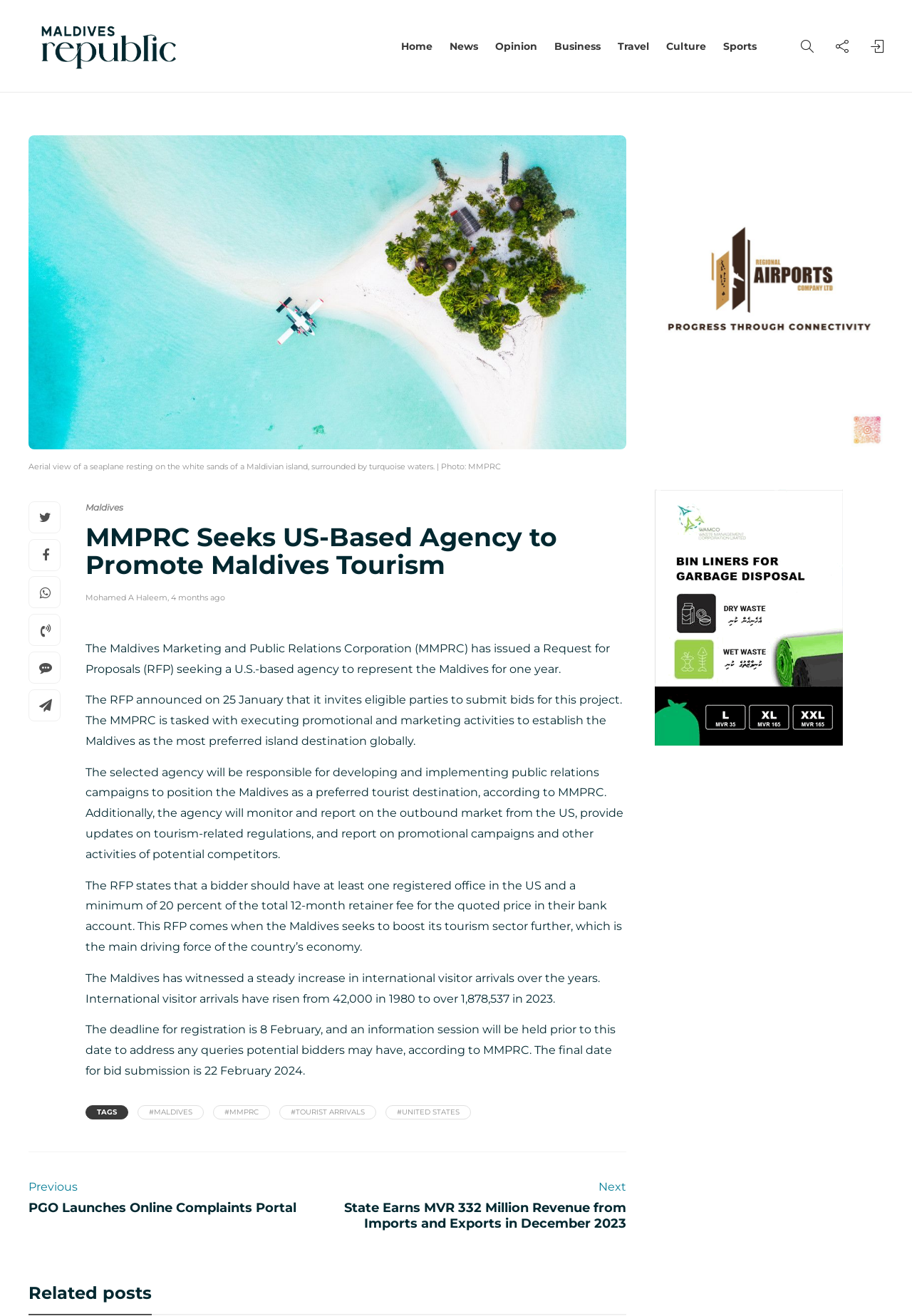What is the main topic of the article?
Based on the image, give a concise answer in the form of a single word or short phrase.

Maldives tourism